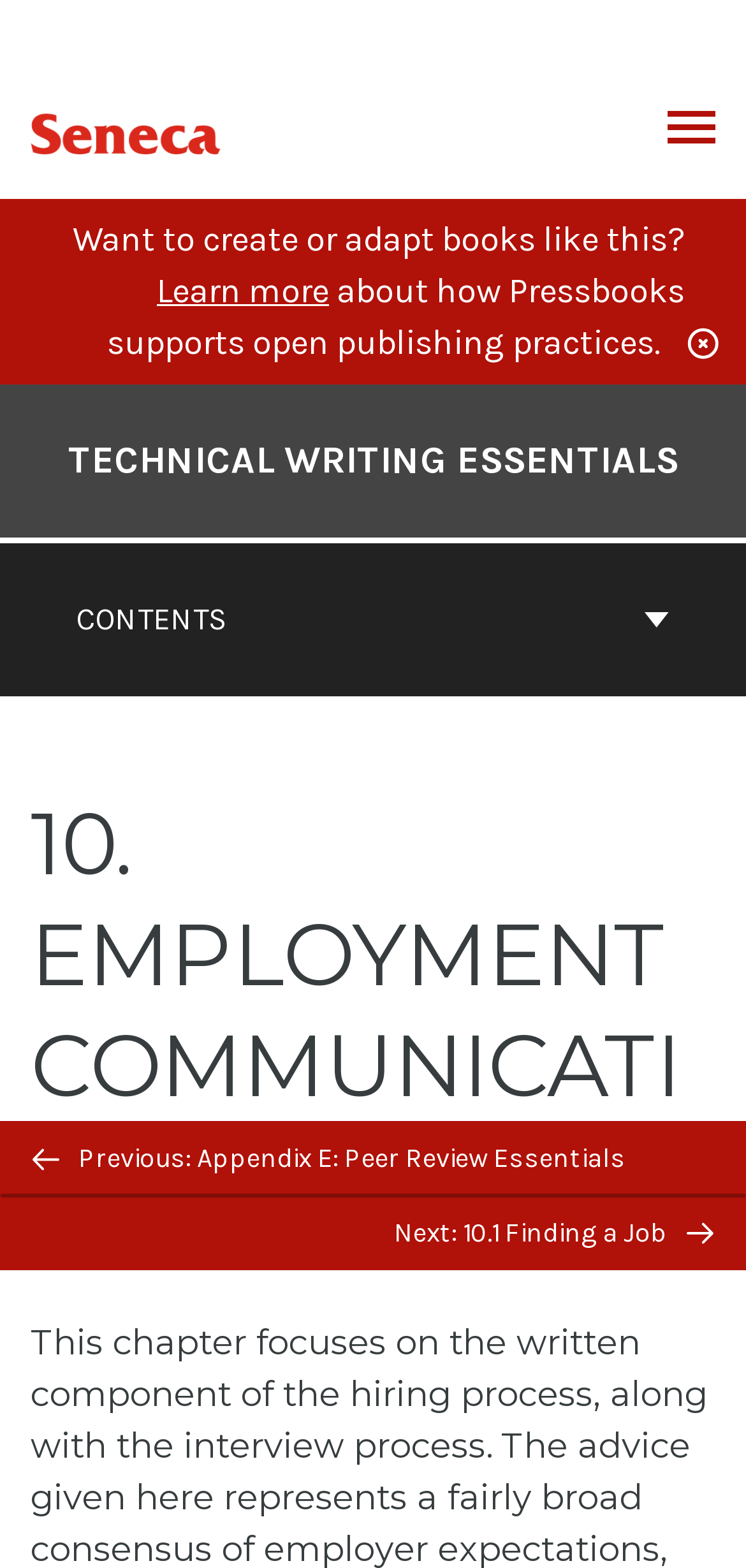Can you extract the primary headline text from the webpage?

TECHNICAL WRITING ESSENTIALS